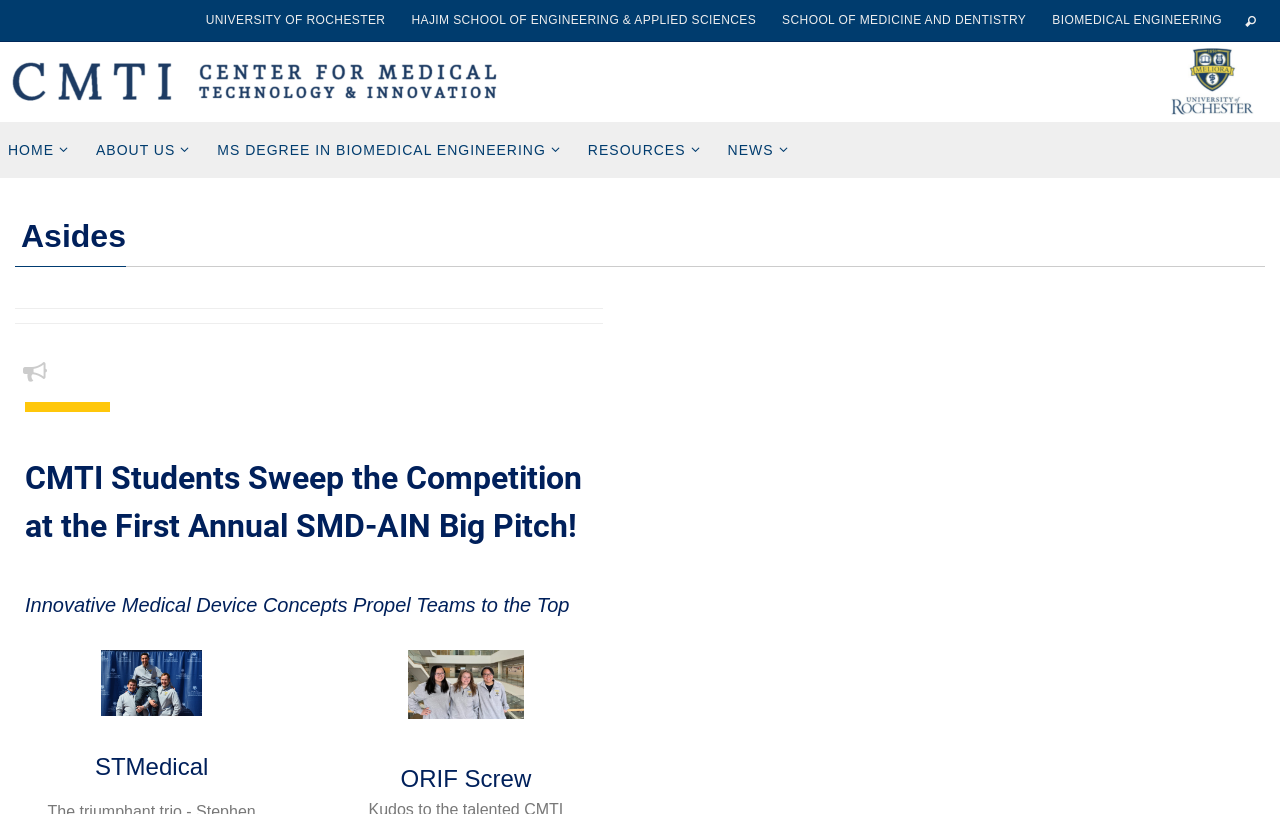Determine the bounding box coordinates of the element's region needed to click to follow the instruction: "visit the UNIVERSITY OF ROCHESTER website". Provide these coordinates as four float numbers between 0 and 1, formatted as [left, top, right, bottom].

[0.153, 0.009, 0.309, 0.041]